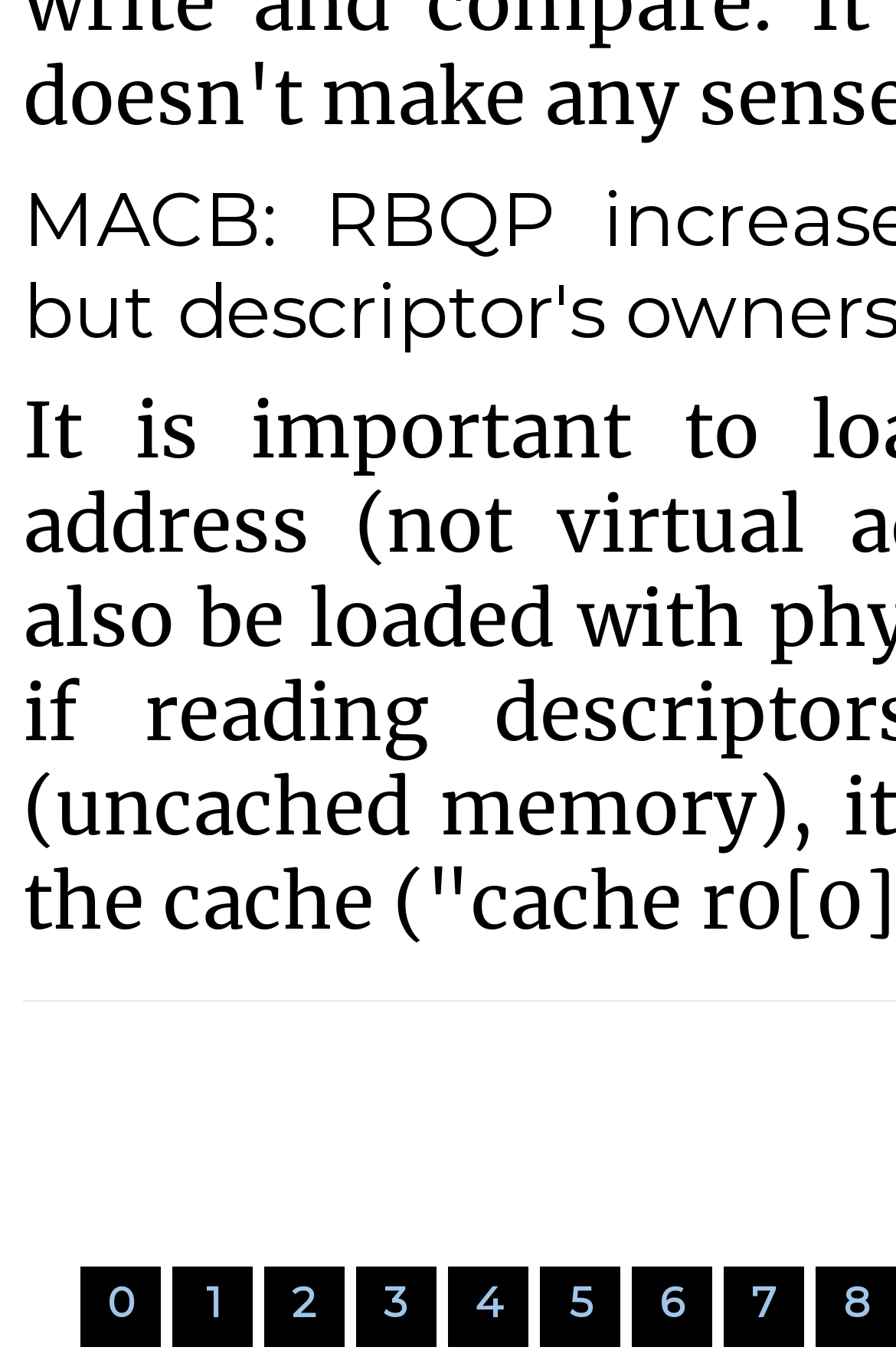Are the links evenly spaced?
Answer the question with a detailed and thorough explanation.

By examining the bounding box coordinates of all link elements, I can see that the x1 and x2 values are incrementing by a similar amount for each link, indicating that the links are evenly spaced.